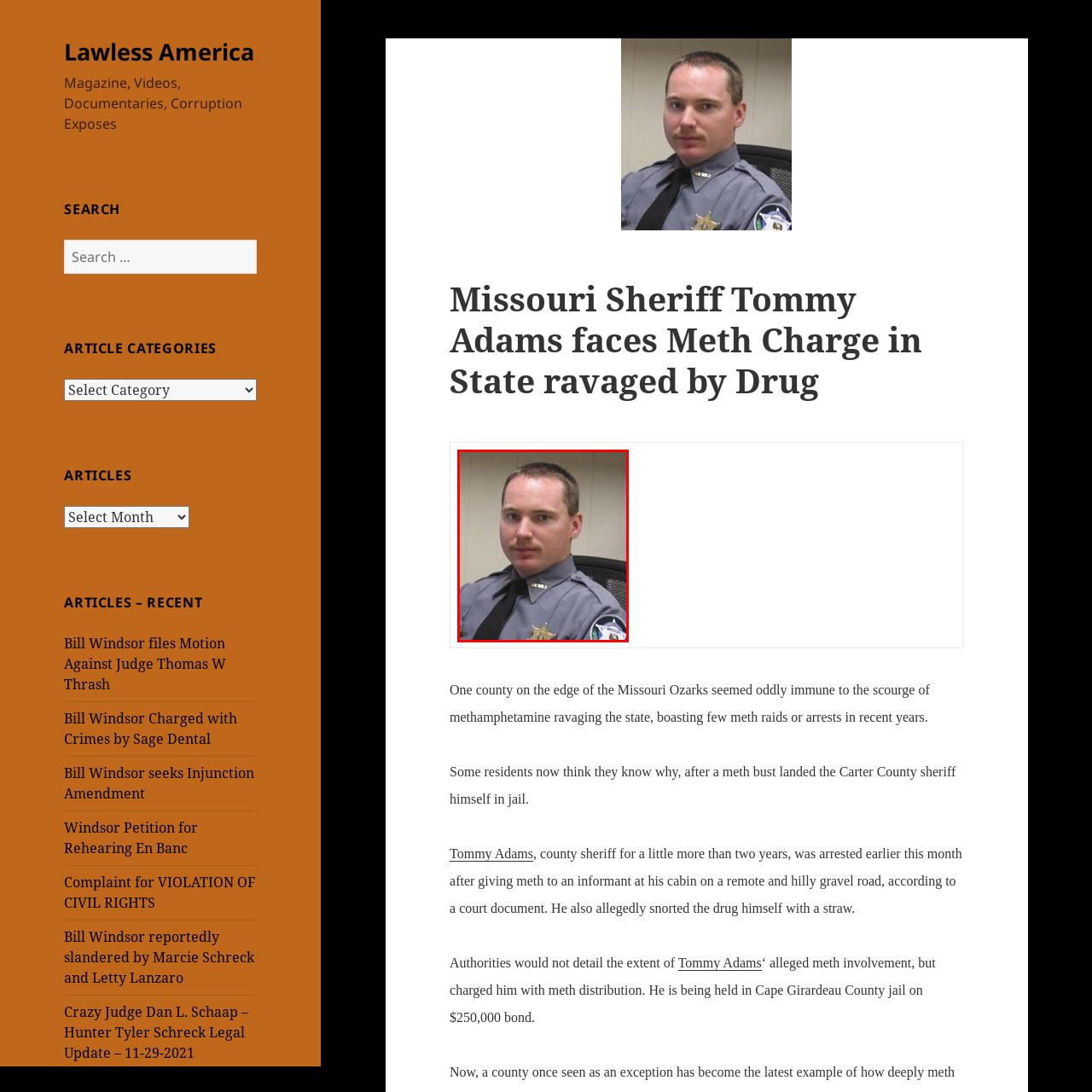Consider the image within the red frame and reply with a brief answer: What is the region where Tommy Adams was involved in a methamphetamine case?

Missouri